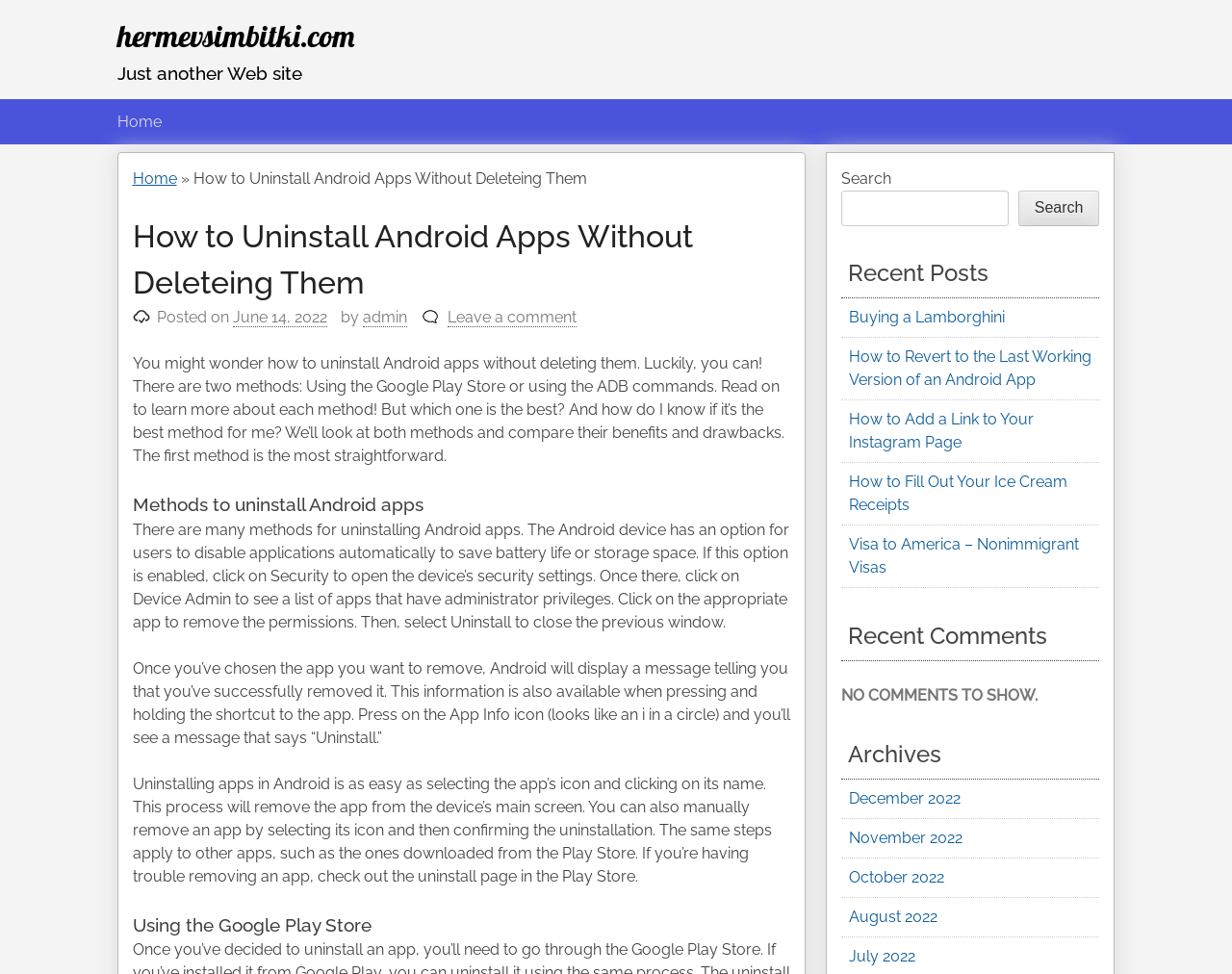What is the first step to uninstall an app using the Android device's option?
Examine the image closely and answer the question with as much detail as possible.

According to the webpage, to uninstall an app using the Android device's option, the first step is to click on Security to open the device's security settings.